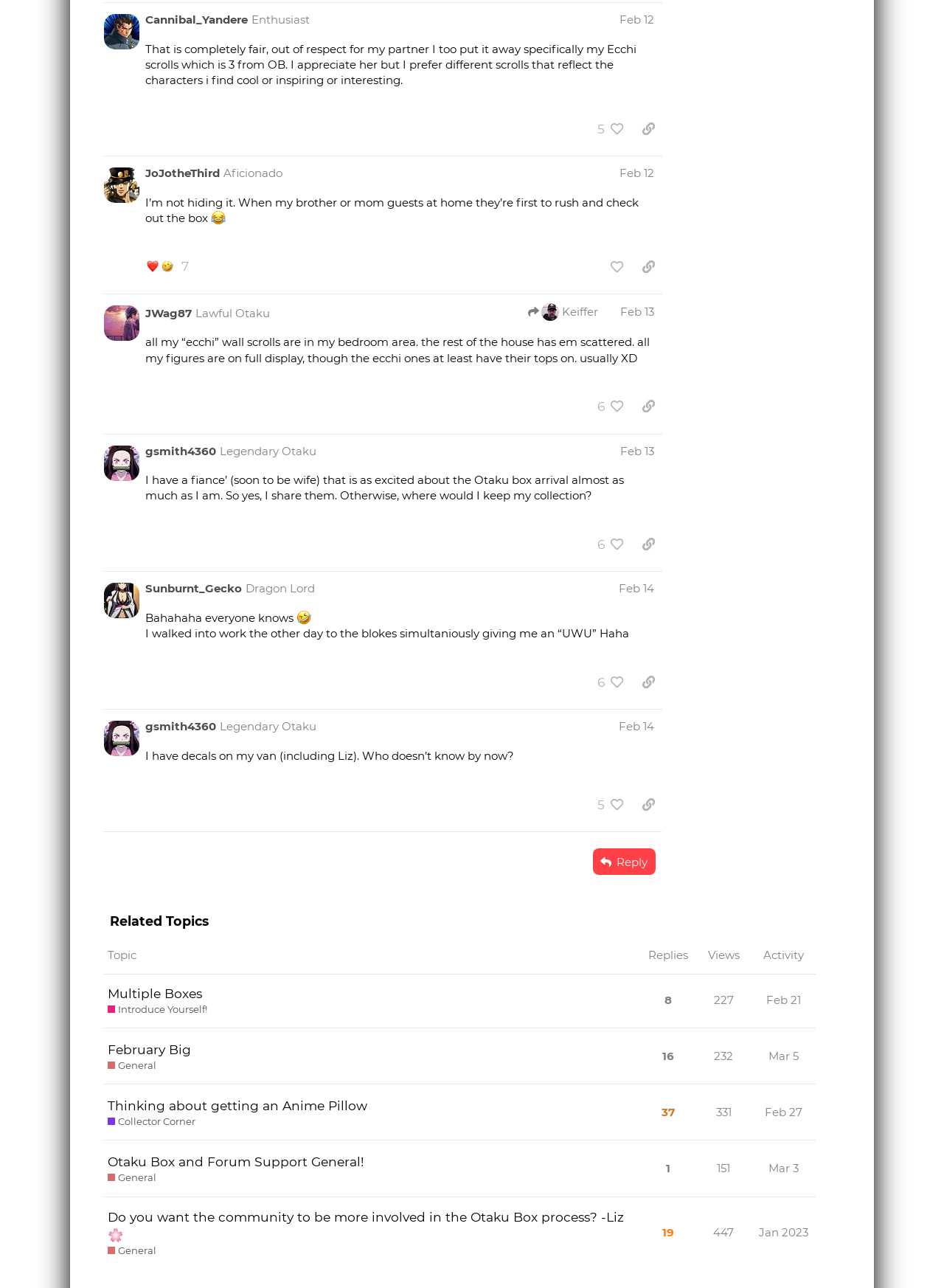How many likes does the post by JWag87 have?
Please provide a single word or phrase as your answer based on the image.

None